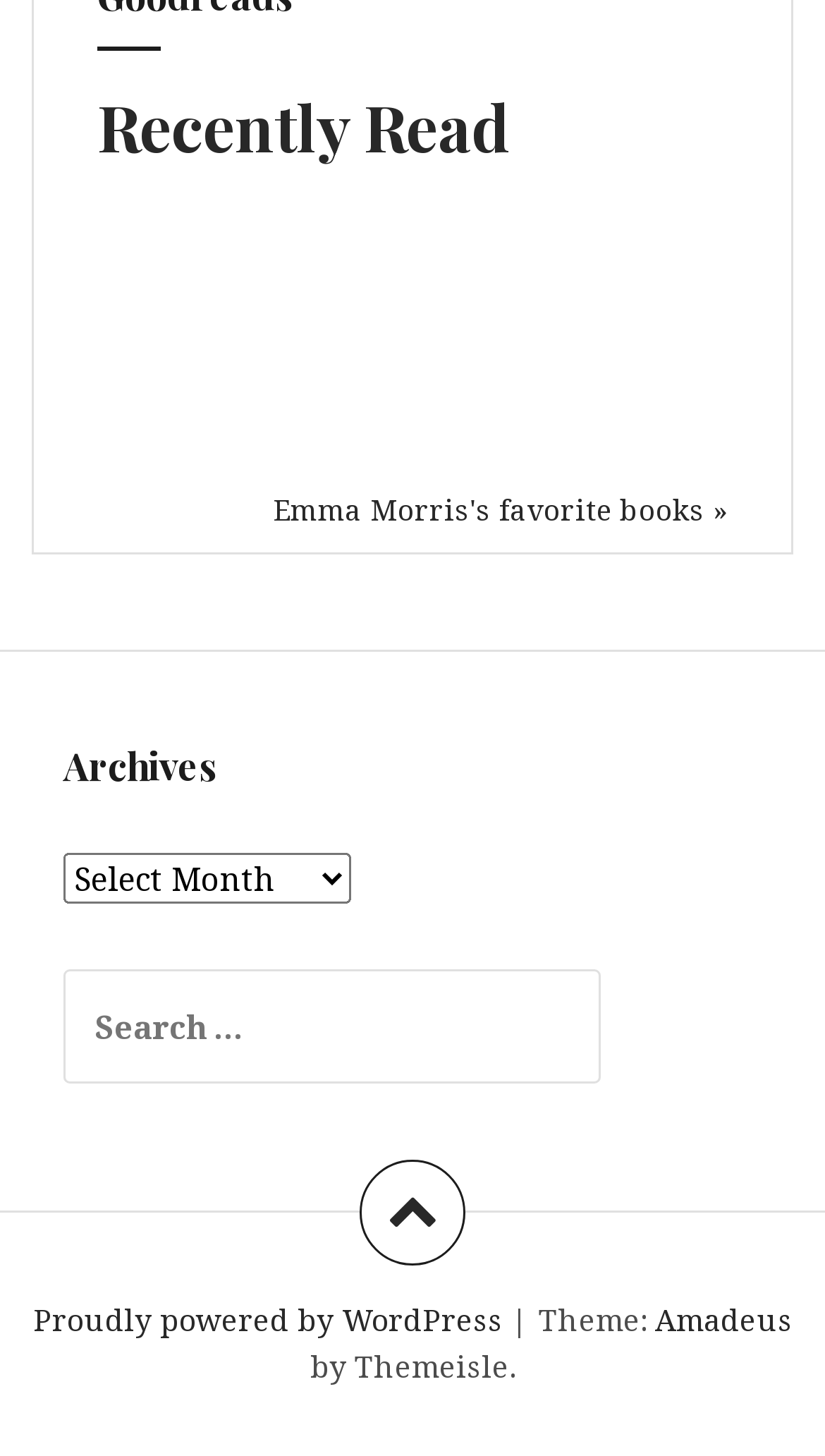Determine the bounding box coordinates of the area to click in order to meet this instruction: "Visit Emma Morris's favorite books".

[0.331, 0.336, 0.882, 0.367]